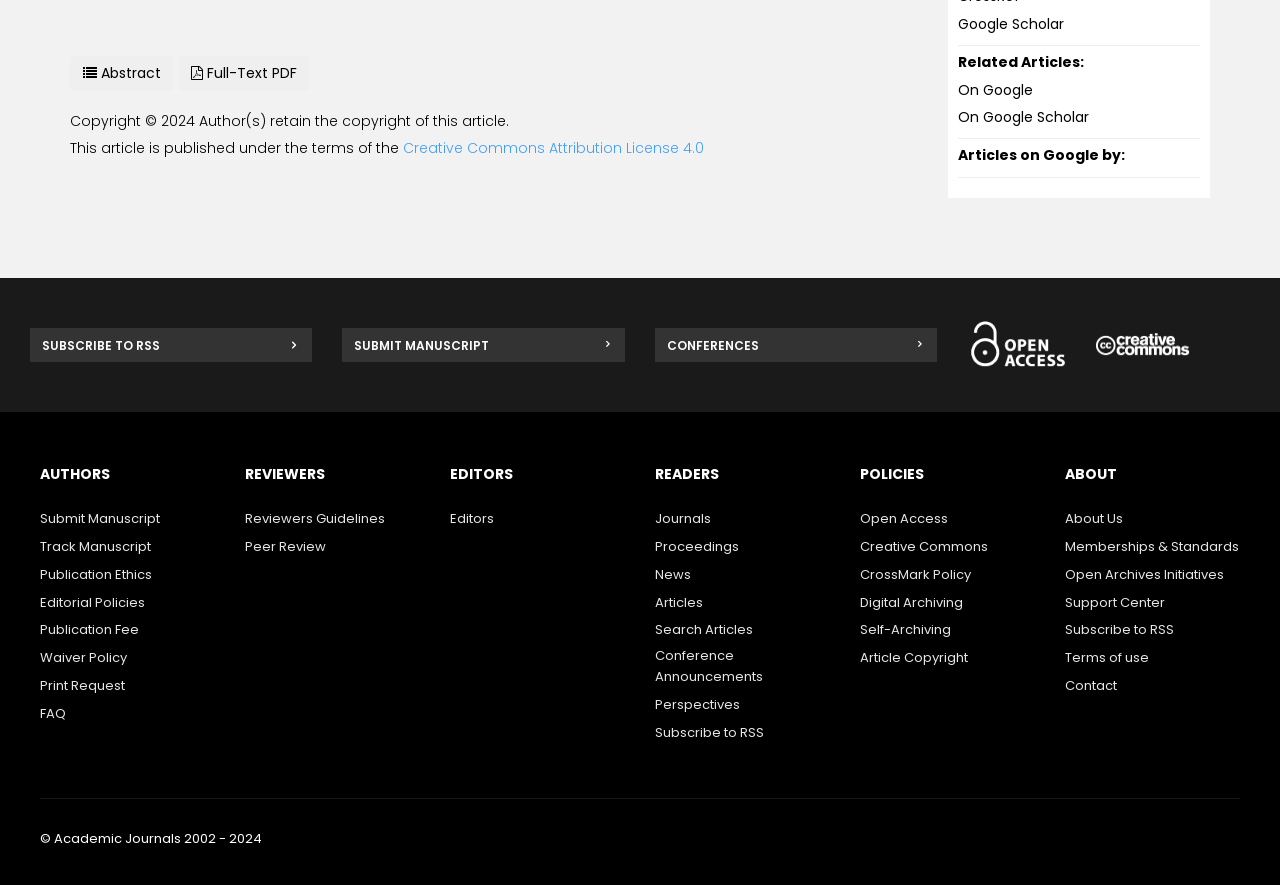What is the purpose of the 'SUBMIT MANUSCRIPT' link?
Please respond to the question with a detailed and thorough explanation.

The 'SUBMIT MANUSCRIPT' link is located in the second layout table and is likely intended for authors to submit their manuscripts for publication.